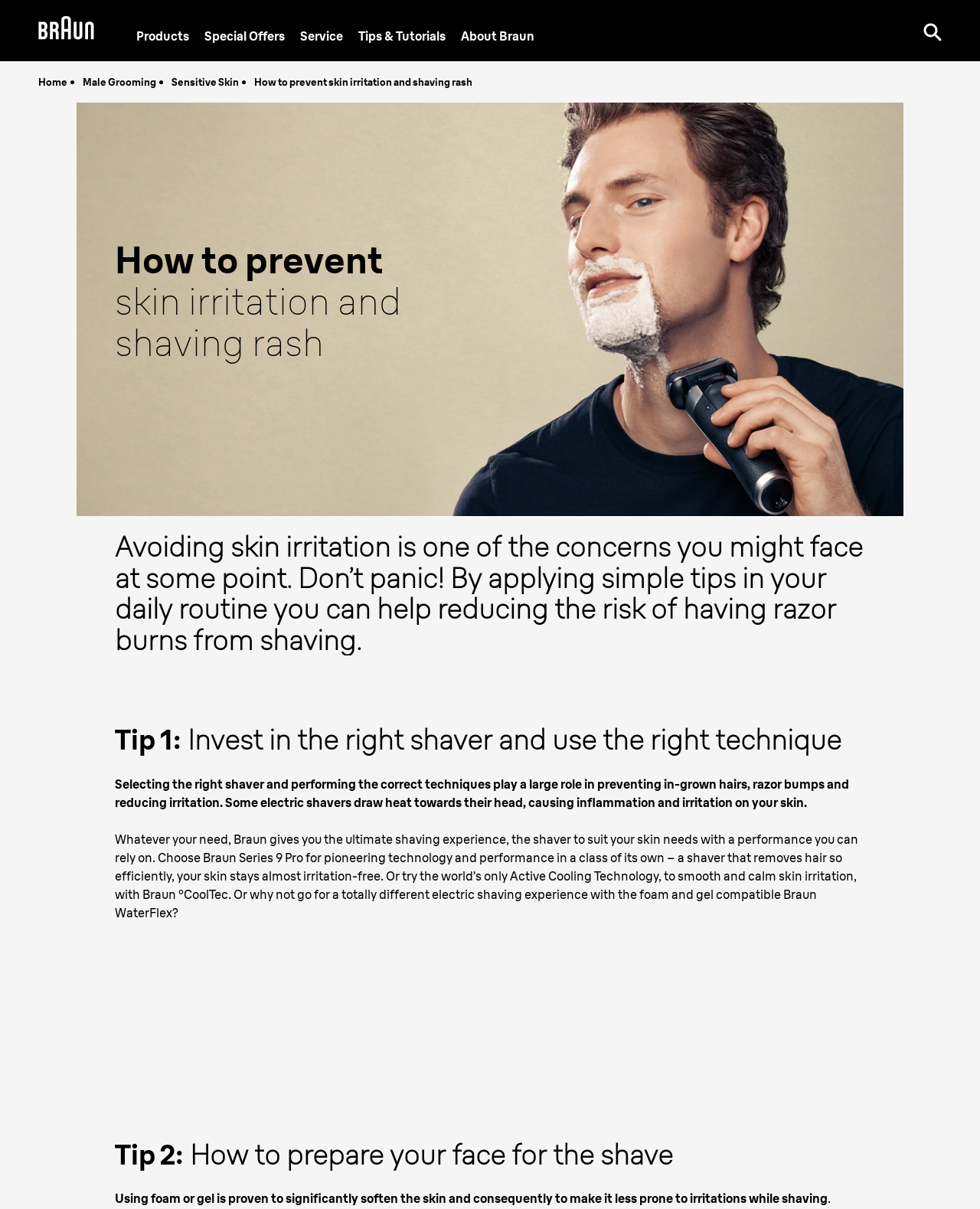Determine the bounding box coordinates of the clickable element necessary to fulfill the instruction: "Go to the Home page". Provide the coordinates as four float numbers within the 0 to 1 range, i.e., [left, top, right, bottom].

[0.039, 0.063, 0.069, 0.073]